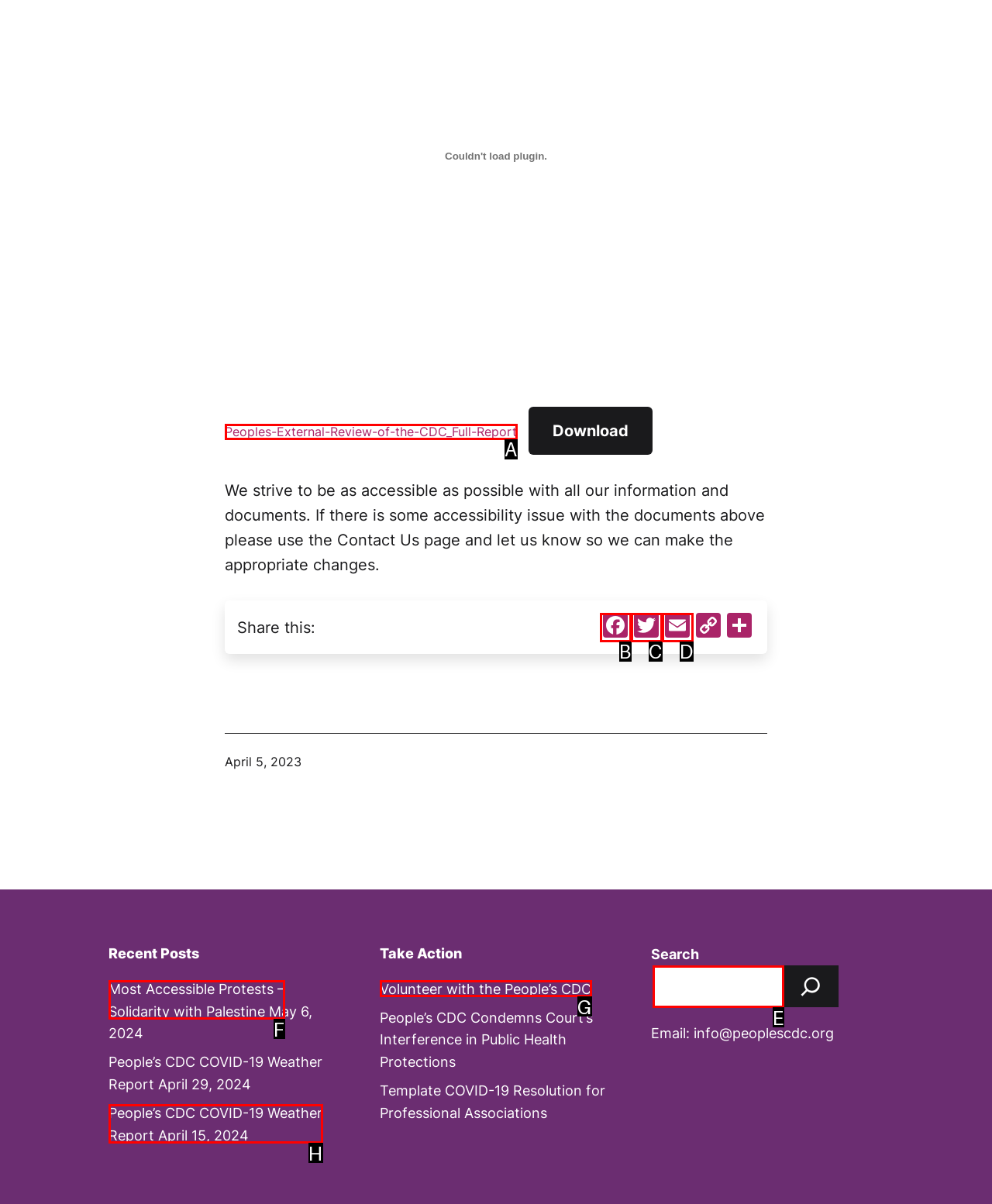To complete the instruction: Search for information, which HTML element should be clicked?
Respond with the option's letter from the provided choices.

E